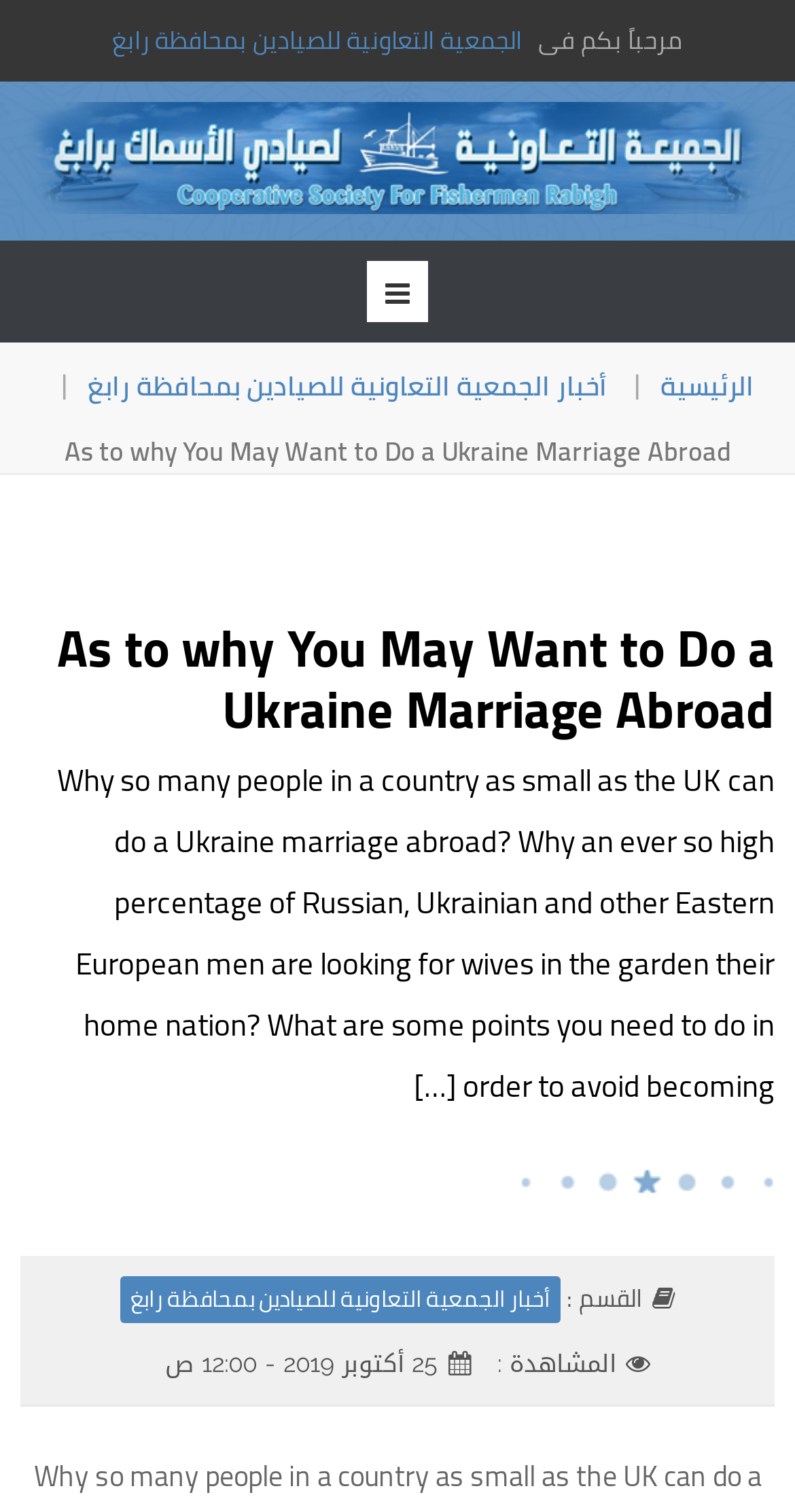What is the date of the article?
Using the information from the image, give a concise answer in one word or a short phrase.

25 أكتوبر 2019